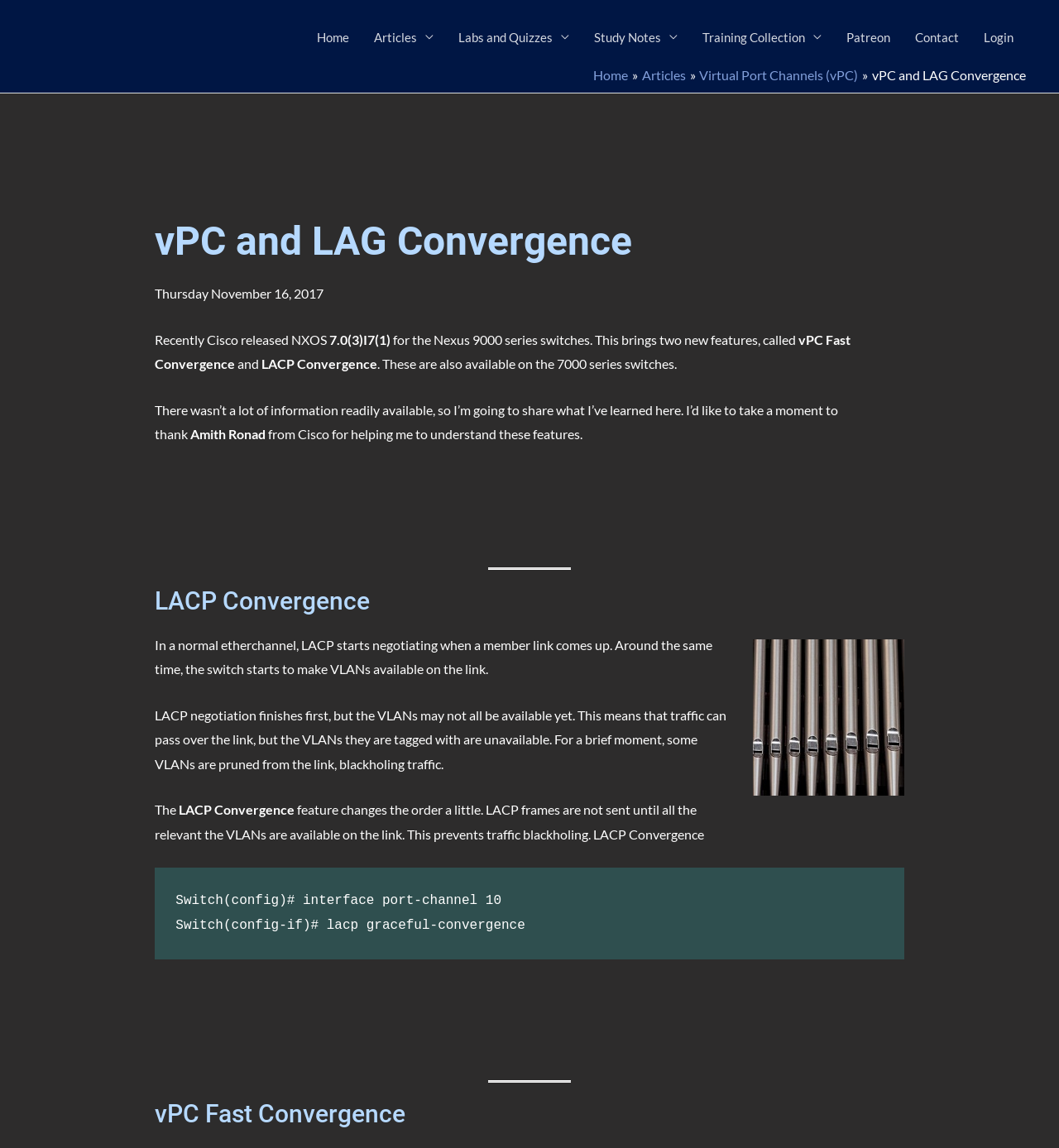Please identify the bounding box coordinates of the region to click in order to complete the given instruction: "Click on the 'Home' link in the navigation bar". The coordinates should be four float numbers between 0 and 1, i.e., [left, top, right, bottom].

[0.288, 0.007, 0.341, 0.058]